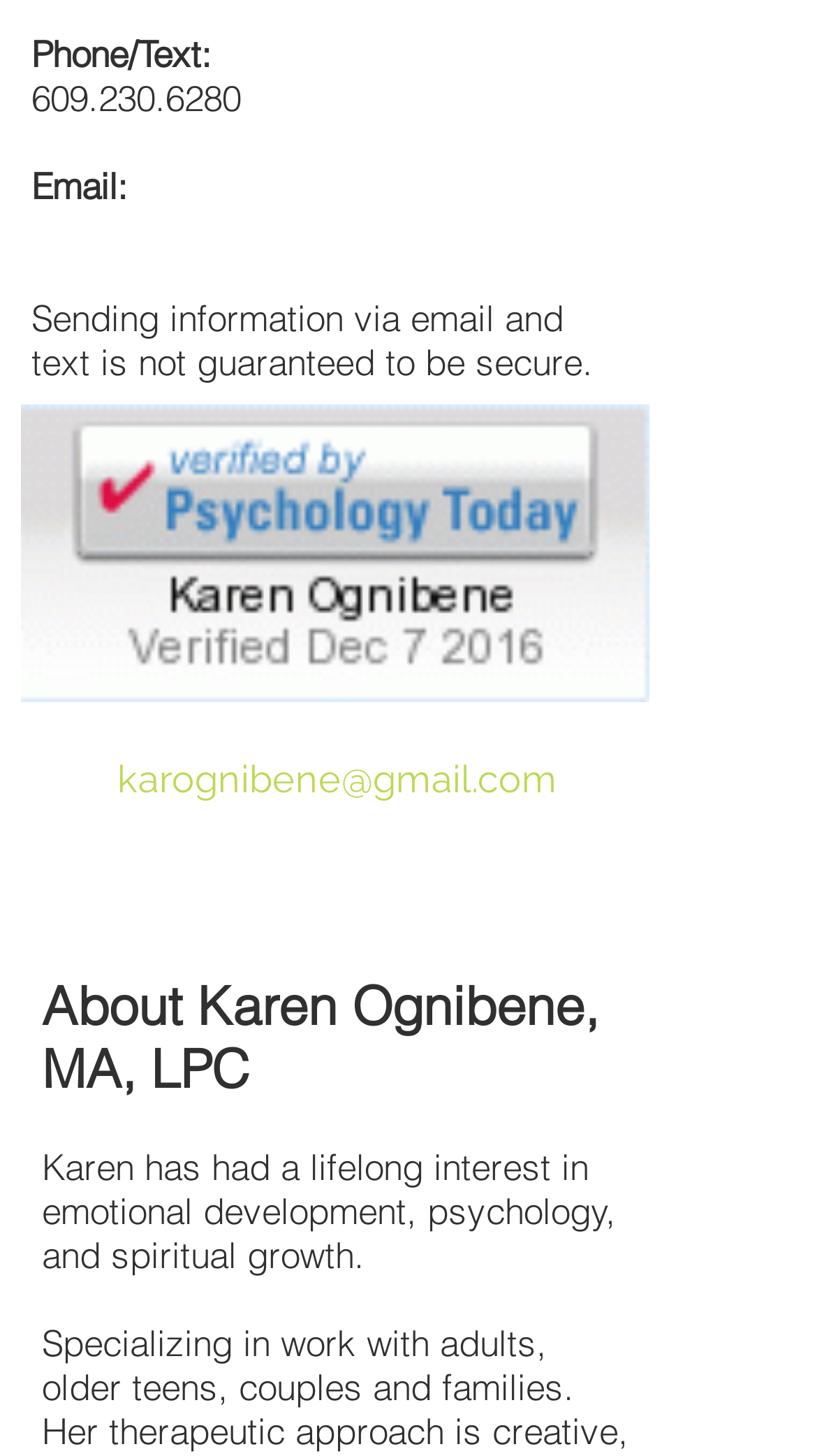What is Karen Ognibene's profession?
Please provide a single word or phrase answer based on the image.

LPC